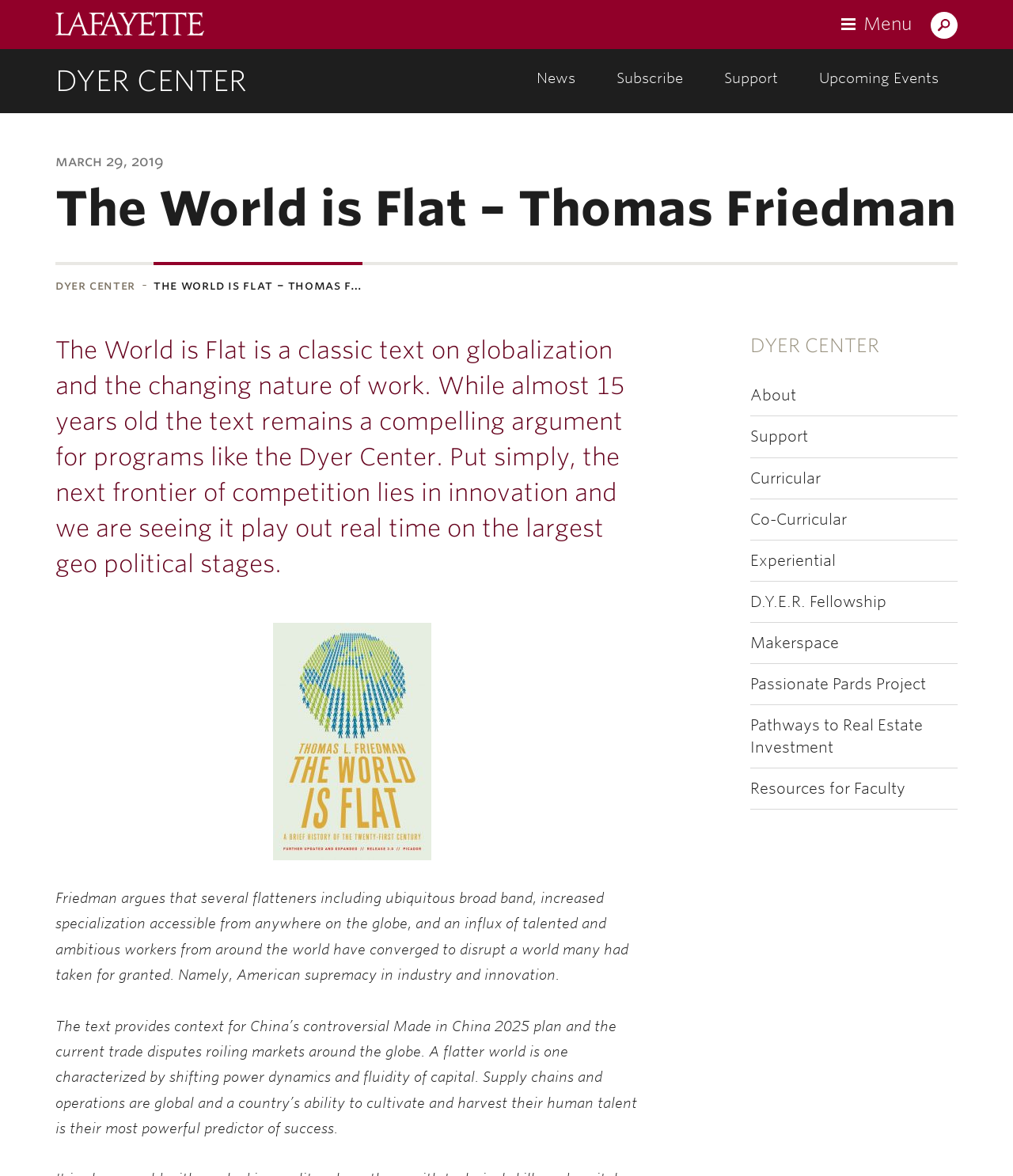What is the name of the author of the book?
Please use the visual content to give a single word or phrase answer.

Thomas Friedman